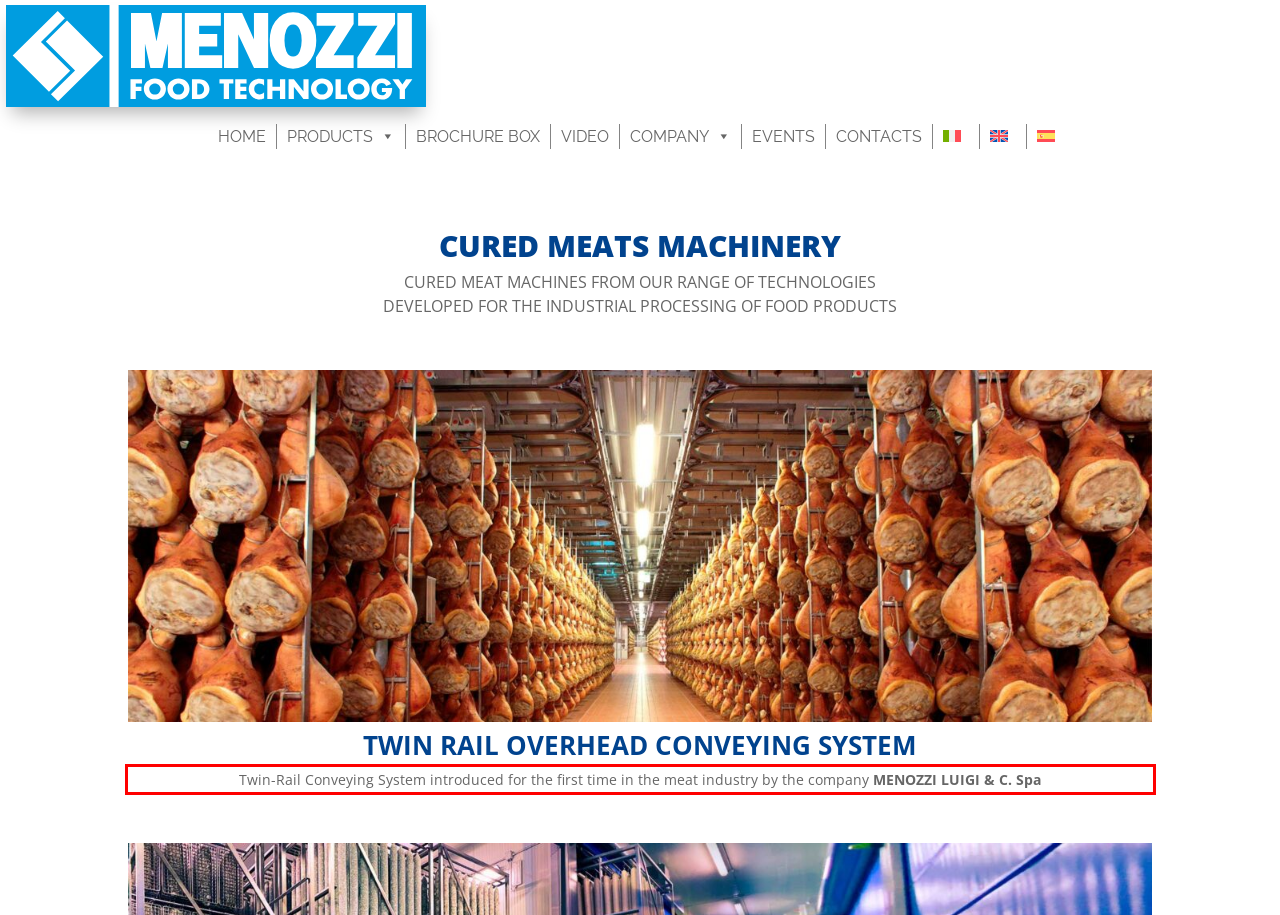With the given screenshot of a webpage, locate the red rectangle bounding box and extract the text content using OCR.

Twin-Rail Conveying System introduced for the first time in the meat industry by the company MENOZZI LUIGI & C. Spa